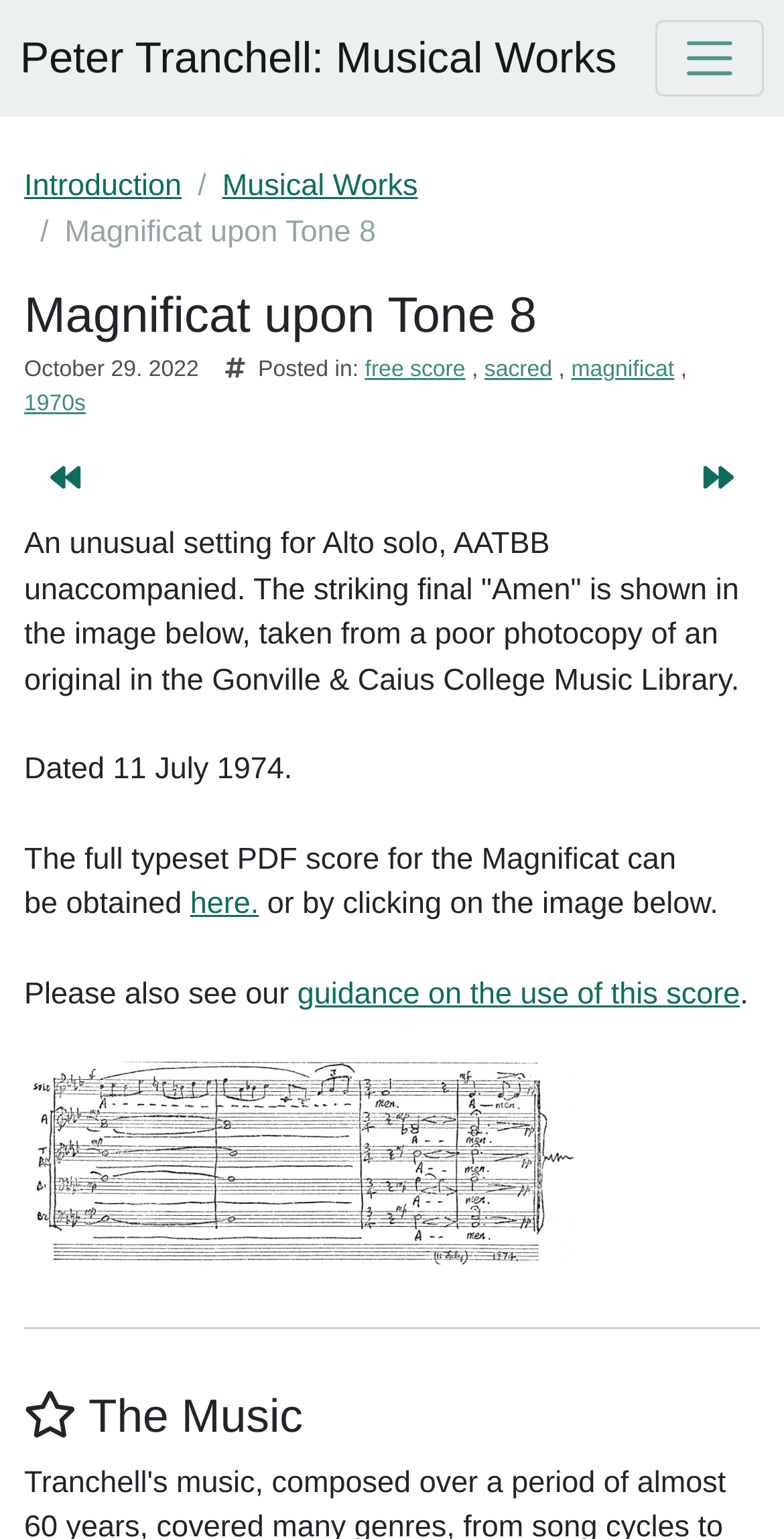From the webpage screenshot, predict the bounding box coordinates (top-left x, top-left y, bottom-right x, bottom-right y) for the UI element described here: Steam Highwayman

None